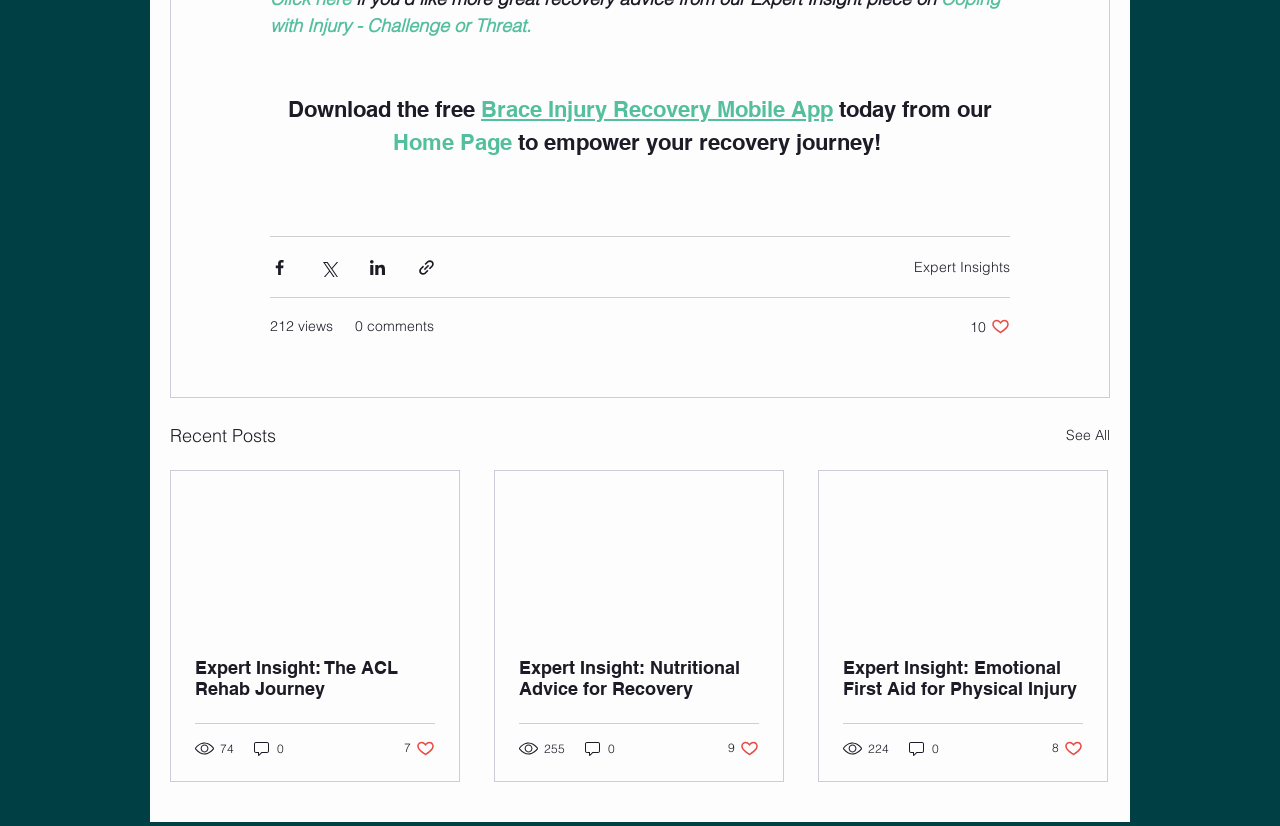Determine the bounding box coordinates for the clickable element required to fulfill the instruction: "Download the free mobile app". Provide the coordinates as four float numbers between 0 and 1, i.e., [left, top, right, bottom].

[0.211, 0.113, 0.789, 0.192]